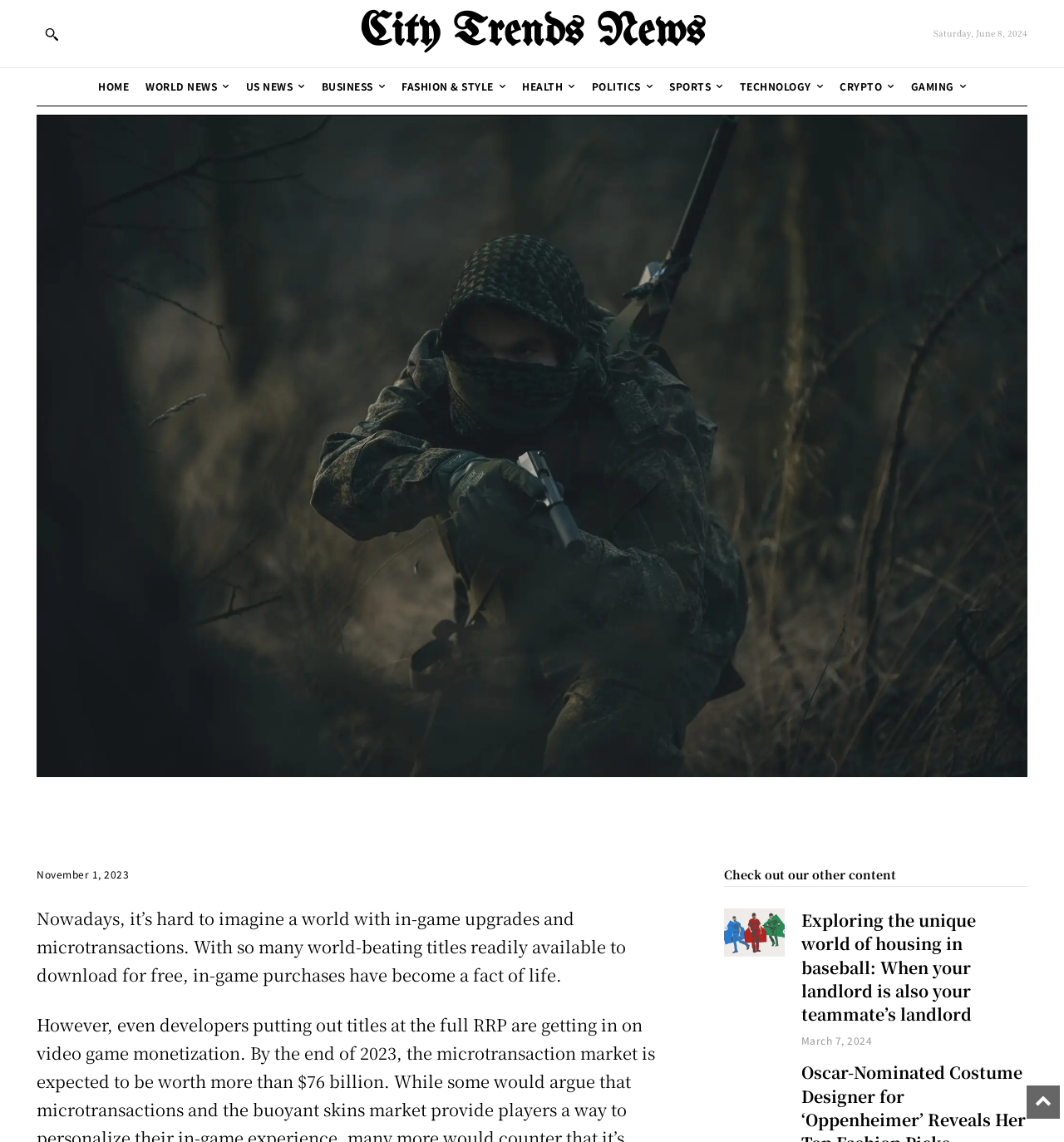Elaborate on the webpage's design and content in a detailed caption.

This webpage is from City Trends News, with a search button located at the top left corner. The website's logo is situated next to the search button. Below the logo, there is a horizontal navigation menu with links to different sections, including HOME, WORLD NEWS, US NEWS, BUSINESS, FASHION & STYLE, HEALTH, POLITICS, SPORTS, TECHNOLOGY, CRYPTO, and GAMING.

On the top right side, the current date, Saturday, June 8, 2024, is displayed. Below the navigation menu, there is a large article with a title that is not explicitly stated. The article begins with a paragraph discussing the prevalence of in-game upgrades and microtransactions in modern gaming.

Below the article, there is a section titled "Check out our other content." This section features two links to other articles, one about housing in baseball and another about Oscar-nominated costume designer's fashion picks. Each article link is accompanied by a timestamp, with the first one dated March 7, 2024, and the second one without a specified date.